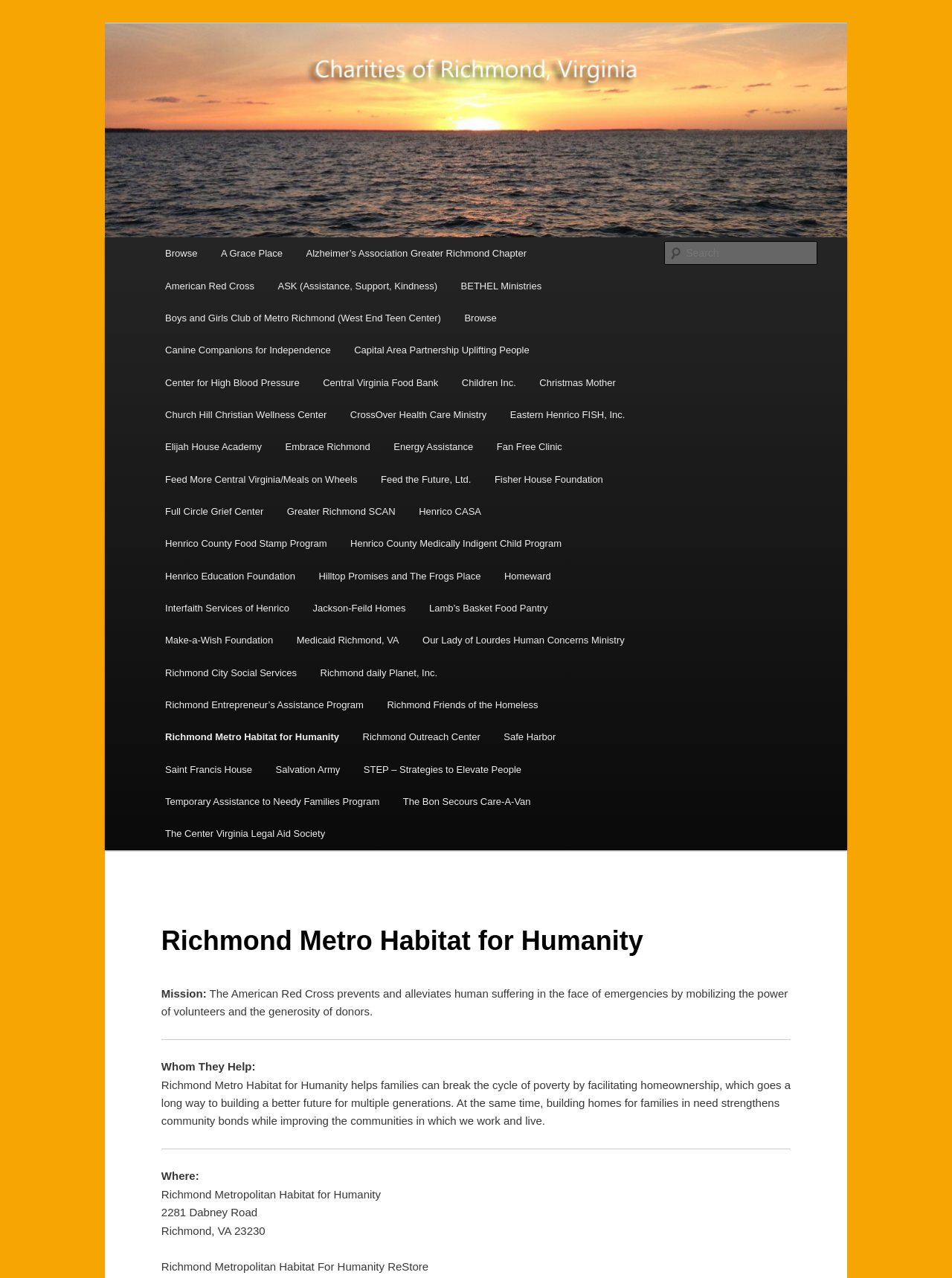Identify the bounding box coordinates of the section to be clicked to complete the task described by the following instruction: "Click the HOME link". The coordinates should be four float numbers between 0 and 1, formatted as [left, top, right, bottom].

None